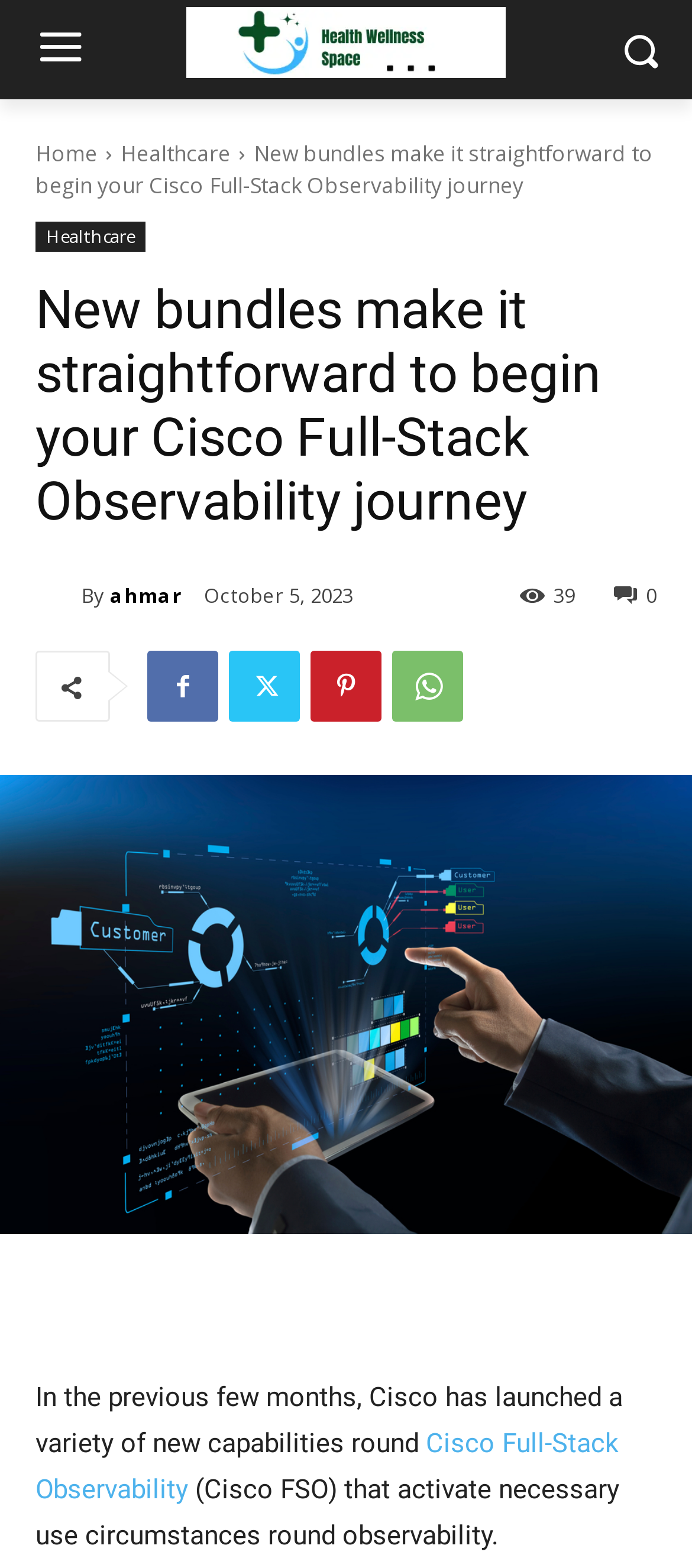Using the webpage screenshot and the element description Pinterest, determine the bounding box coordinates. Specify the coordinates in the format (top-left x, top-left y, bottom-right x, bottom-right y) with values ranging from 0 to 1.

[0.449, 0.415, 0.551, 0.46]